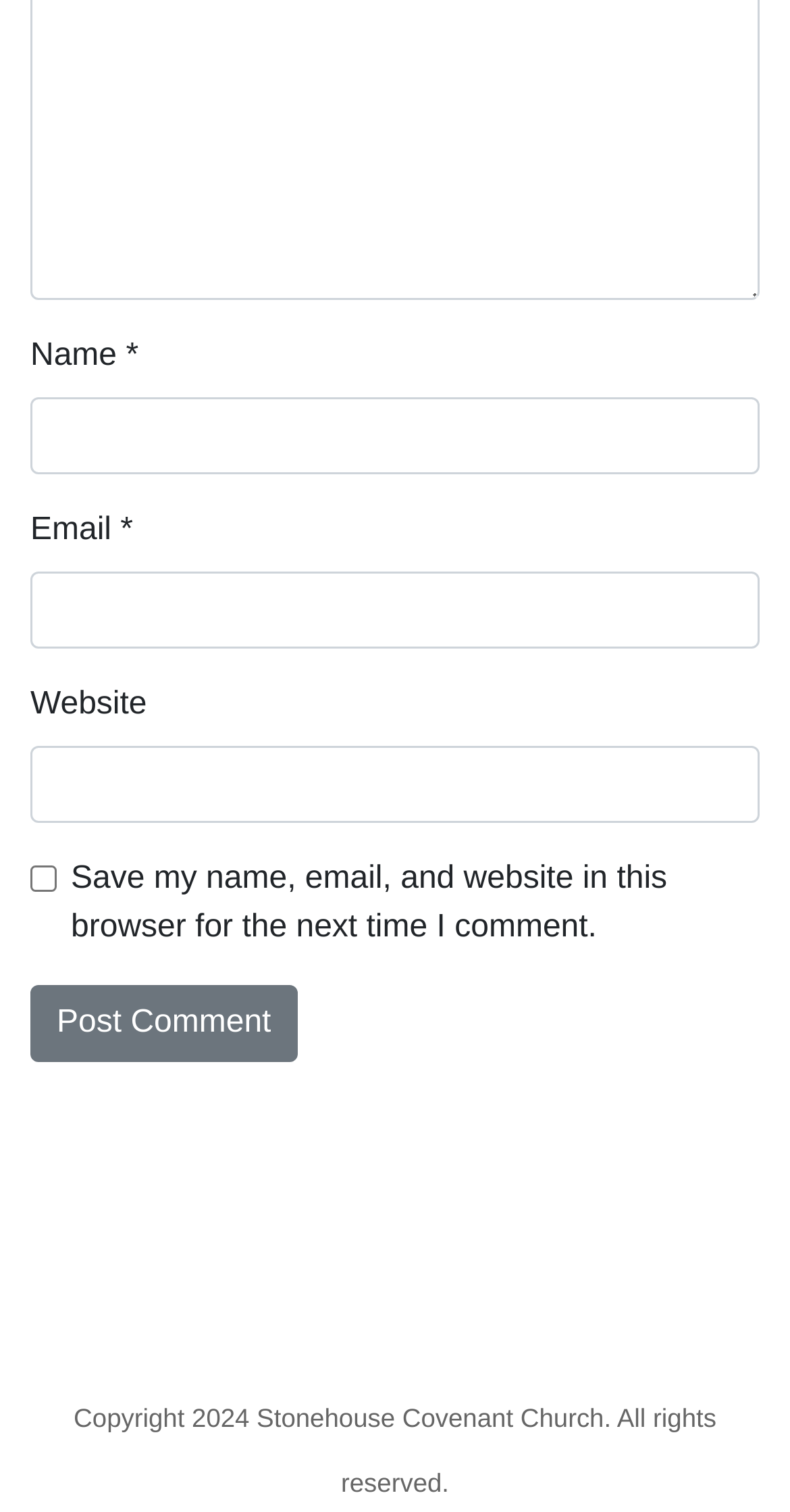What is the copyright year?
Refer to the screenshot and answer in one word or phrase.

2024